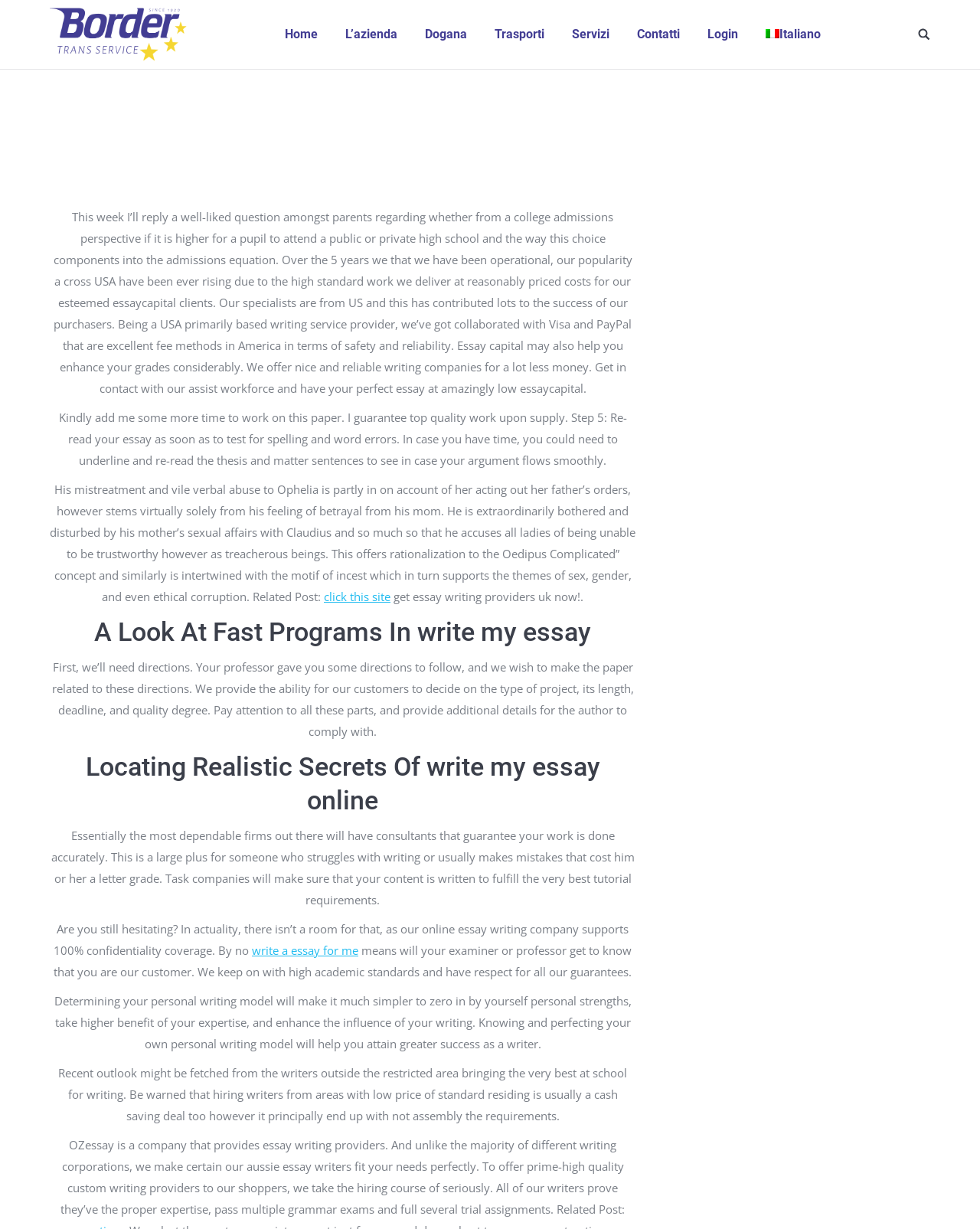Please find and generate the text of the main header of the webpage.

Insights On No-Hassle Advice In write my essay for me